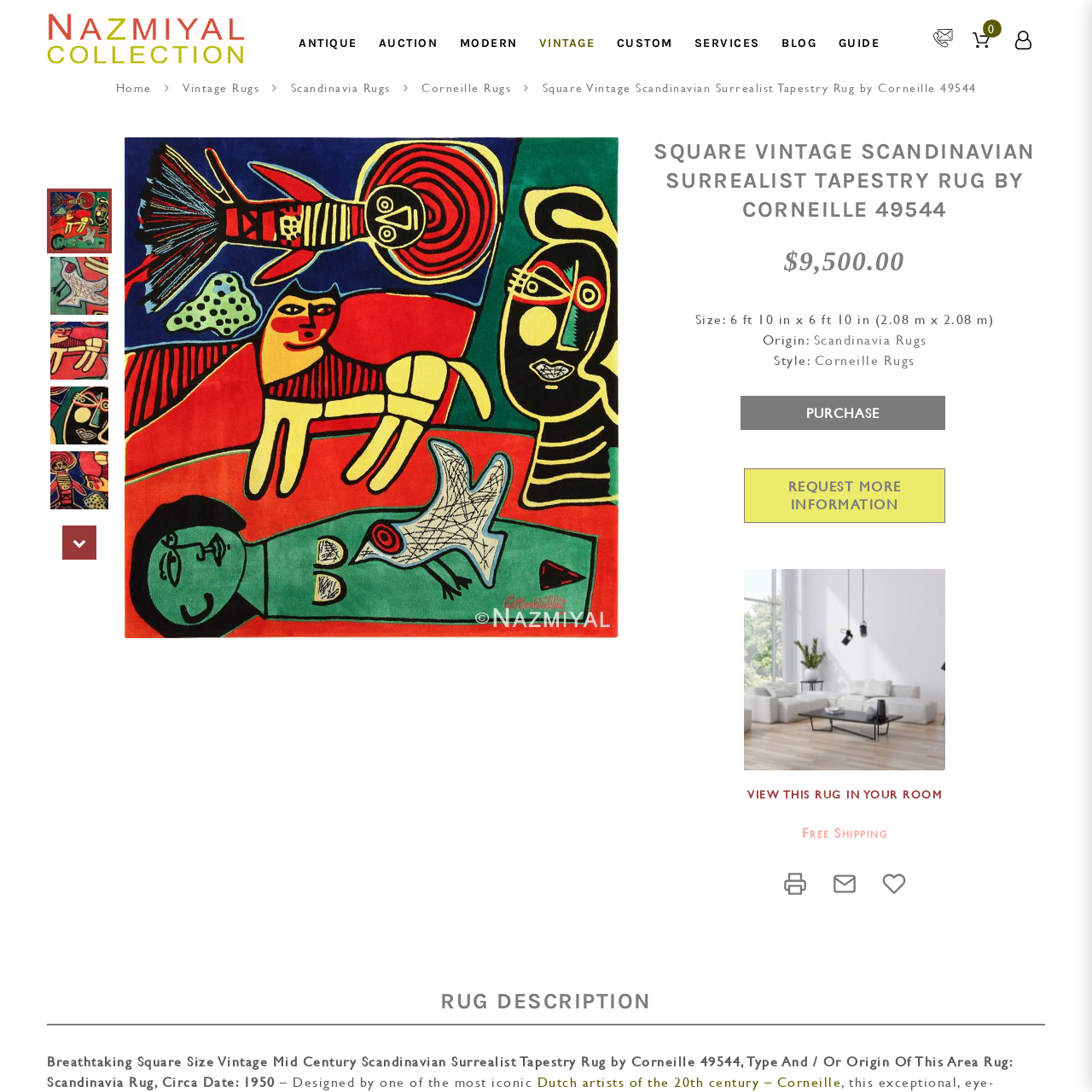Carefully inspect the area of the image highlighted by the red box and deliver a detailed response to the question below, based on your observations: What is the size of the rug?

The caption provides the exact dimensions of the rug, which is 6 feet 10 inches by 6 feet 10 inches, equivalent to approximately 2.08 m x 2.08 m.